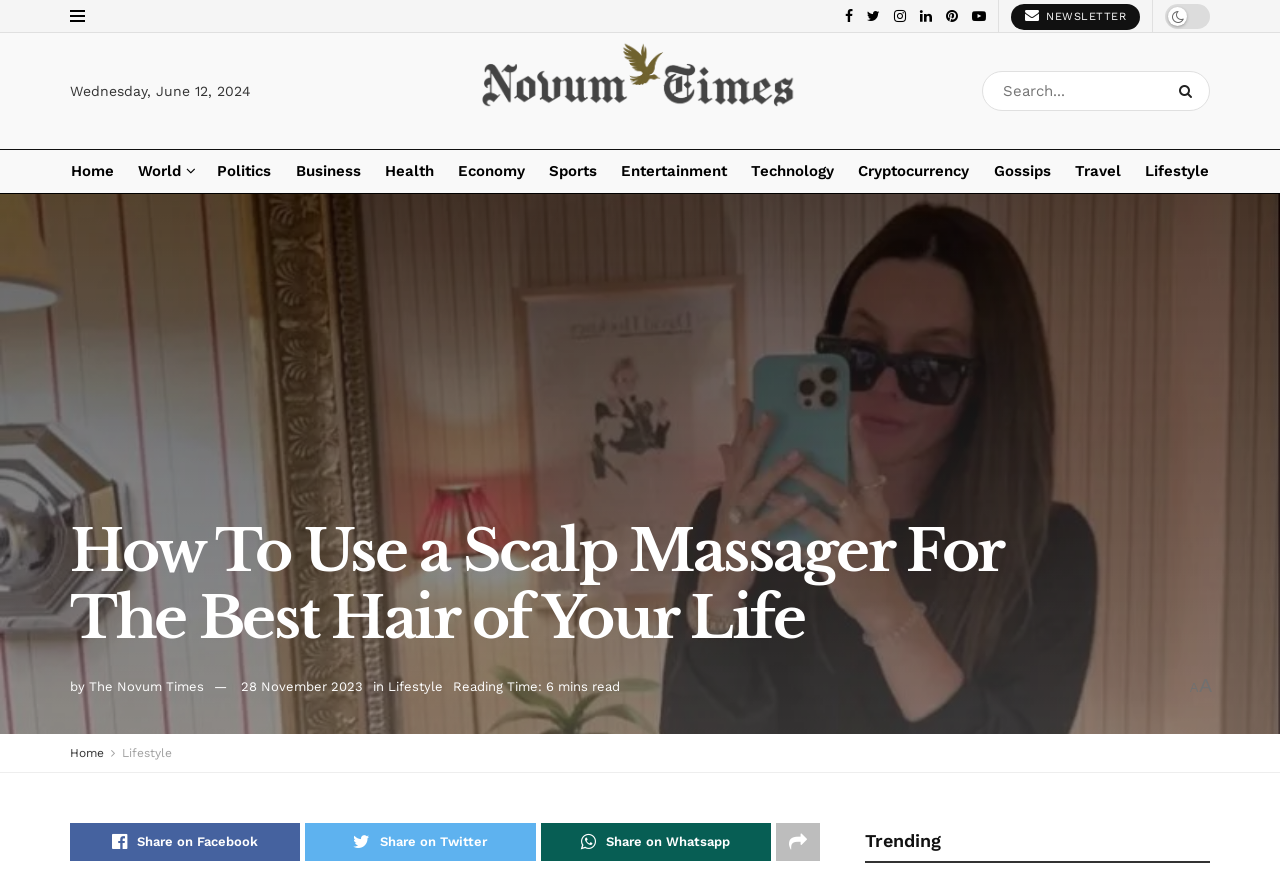What is the name of the publication?
Answer with a single word or short phrase according to what you see in the image.

The Novum Times